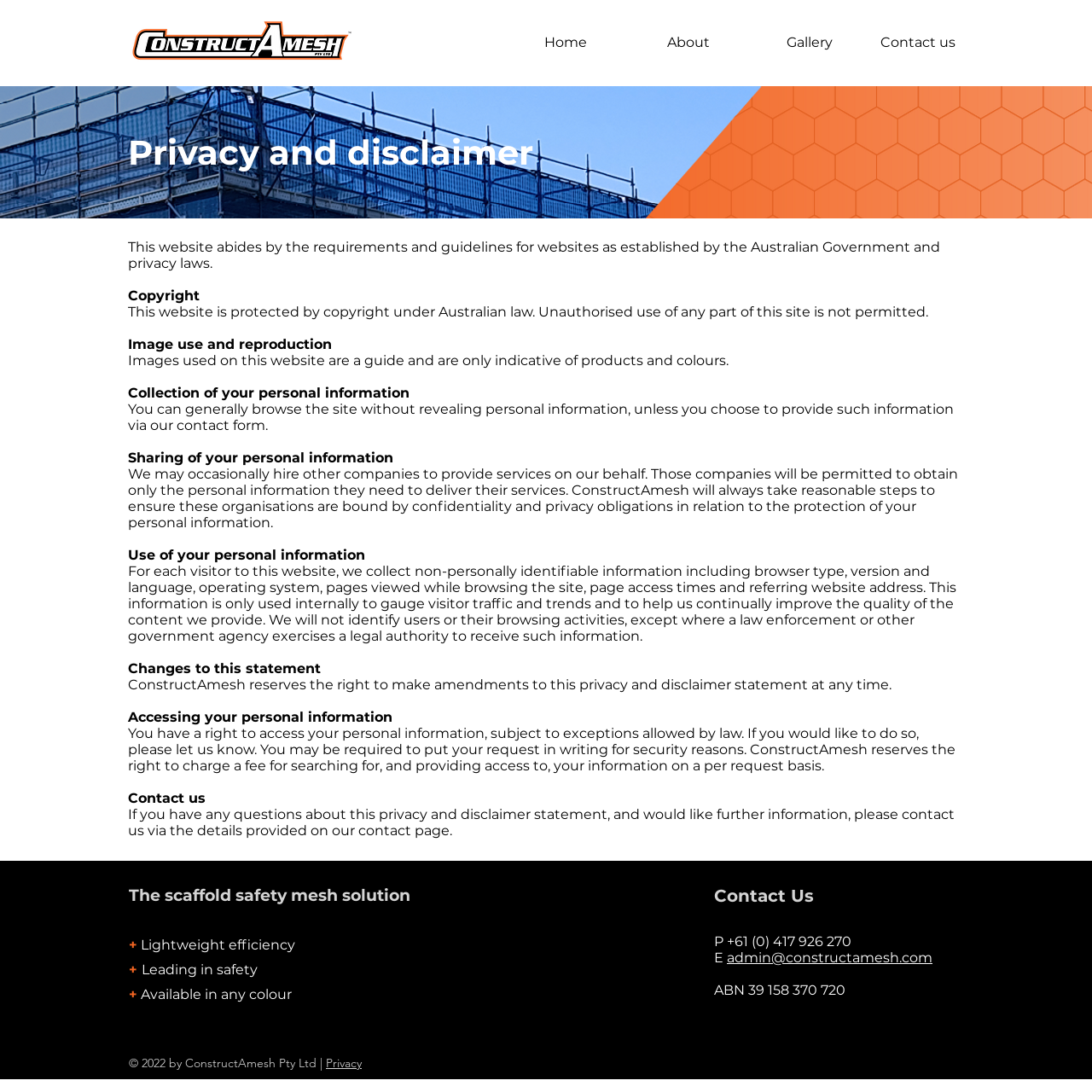What is the purpose of this website?
Could you give a comprehensive explanation in response to this question?

Based on the content of the webpage, it appears that the website is related to a company called ConstructAmesh, which provides a scaffold safety mesh solution. The website provides information about the company's products and services, as well as its privacy and disclaimer policies.